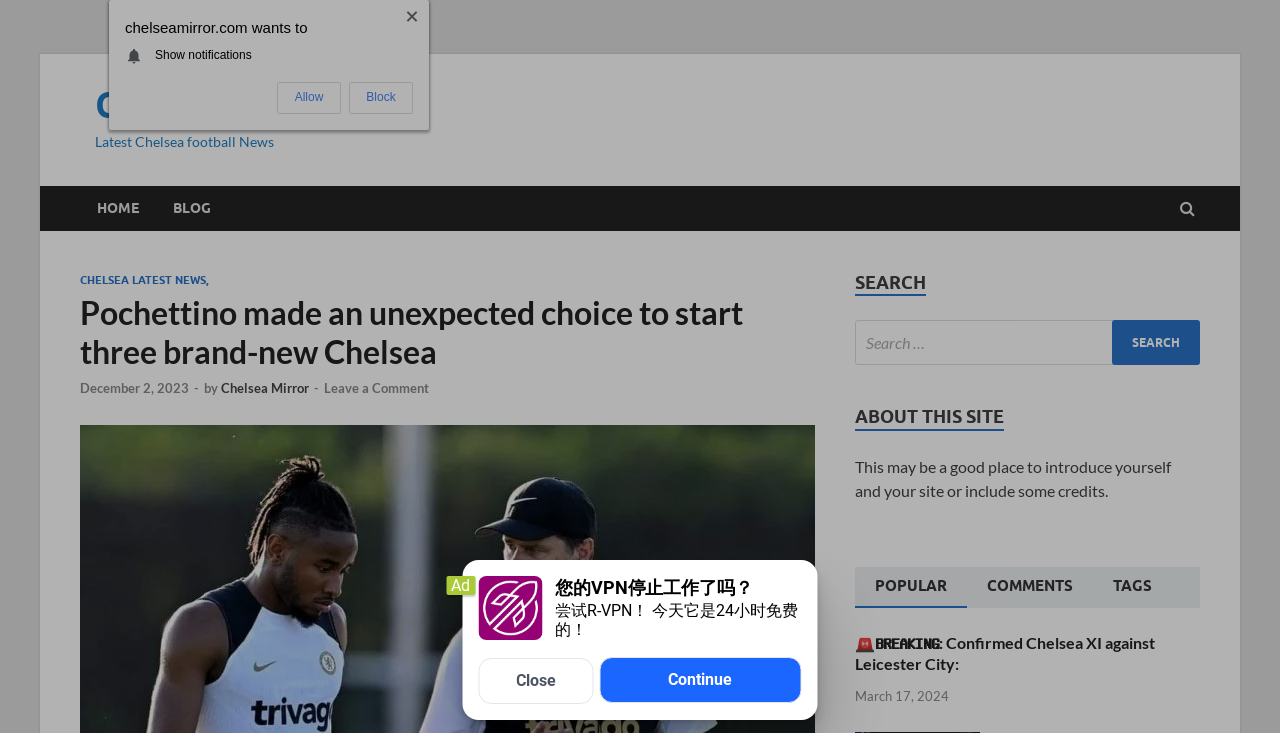Identify the coordinates of the bounding box for the element that must be clicked to accomplish the instruction: "Leave a comment".

[0.253, 0.518, 0.335, 0.54]